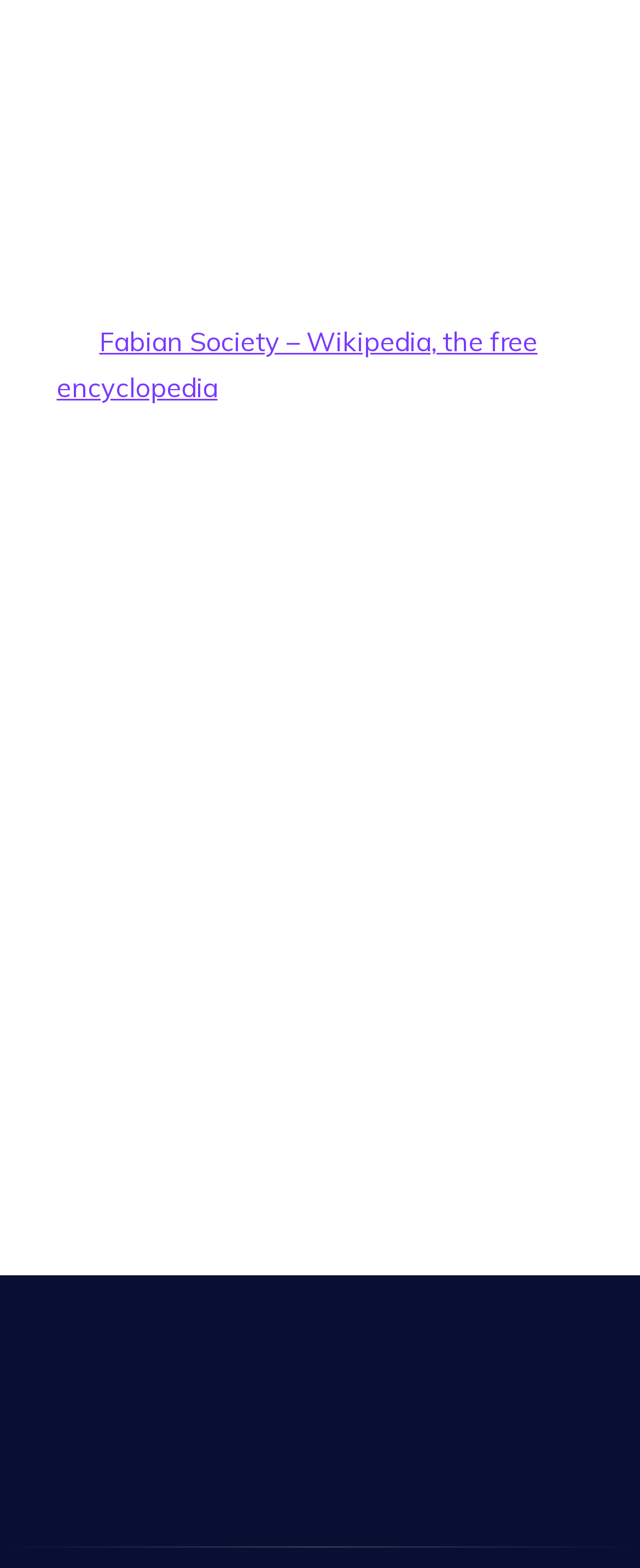Respond to the question below with a single word or phrase: What is the format of the post?

Blog post